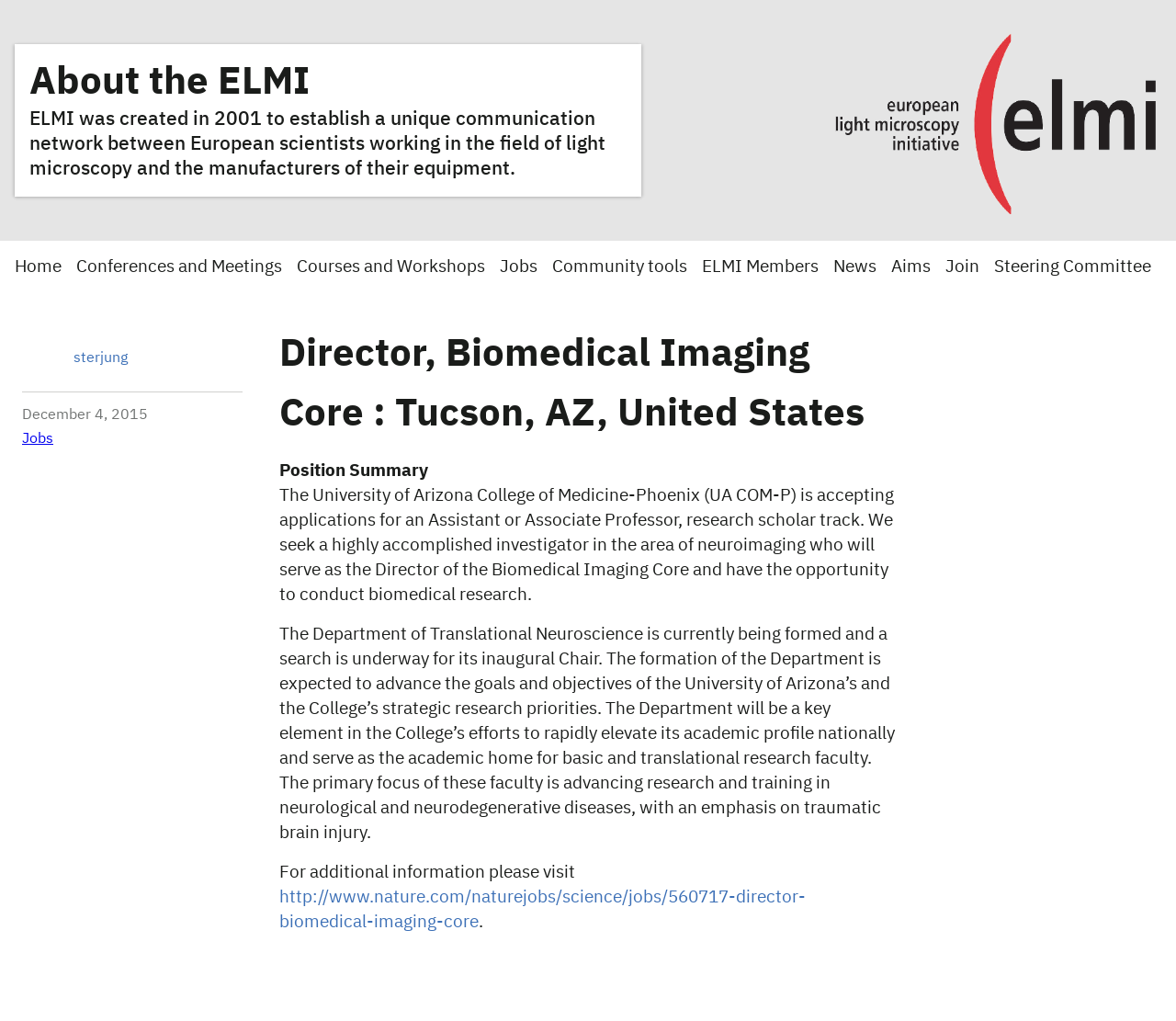Could you determine the bounding box coordinates of the clickable element to complete the instruction: "Read more about the Director position"? Provide the coordinates as four float numbers between 0 and 1, i.e., [left, top, right, bottom].

[0.238, 0.453, 0.364, 0.47]